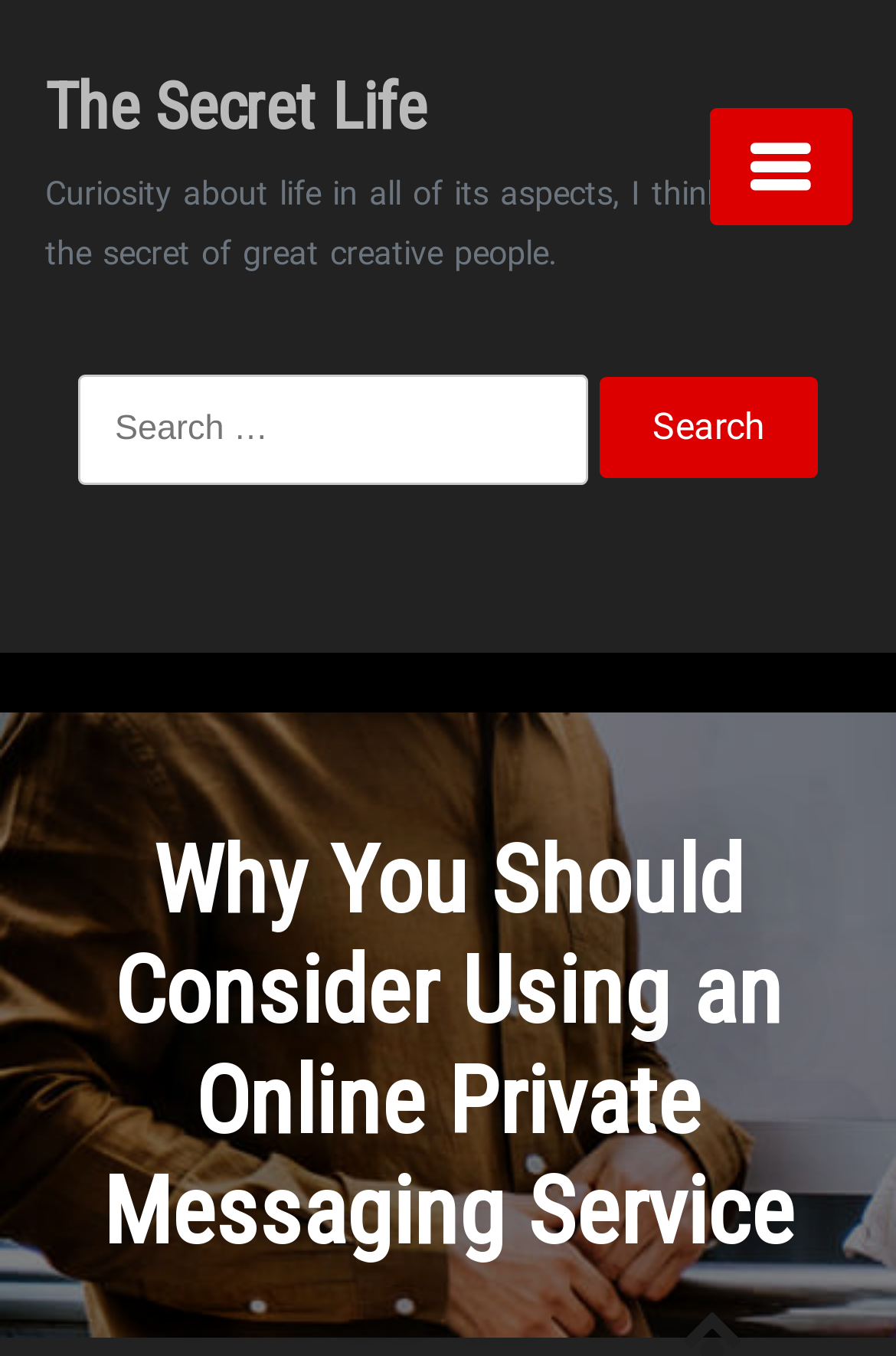Respond with a single word or phrase to the following question: What is the icon on the top right corner?

A button with an icon